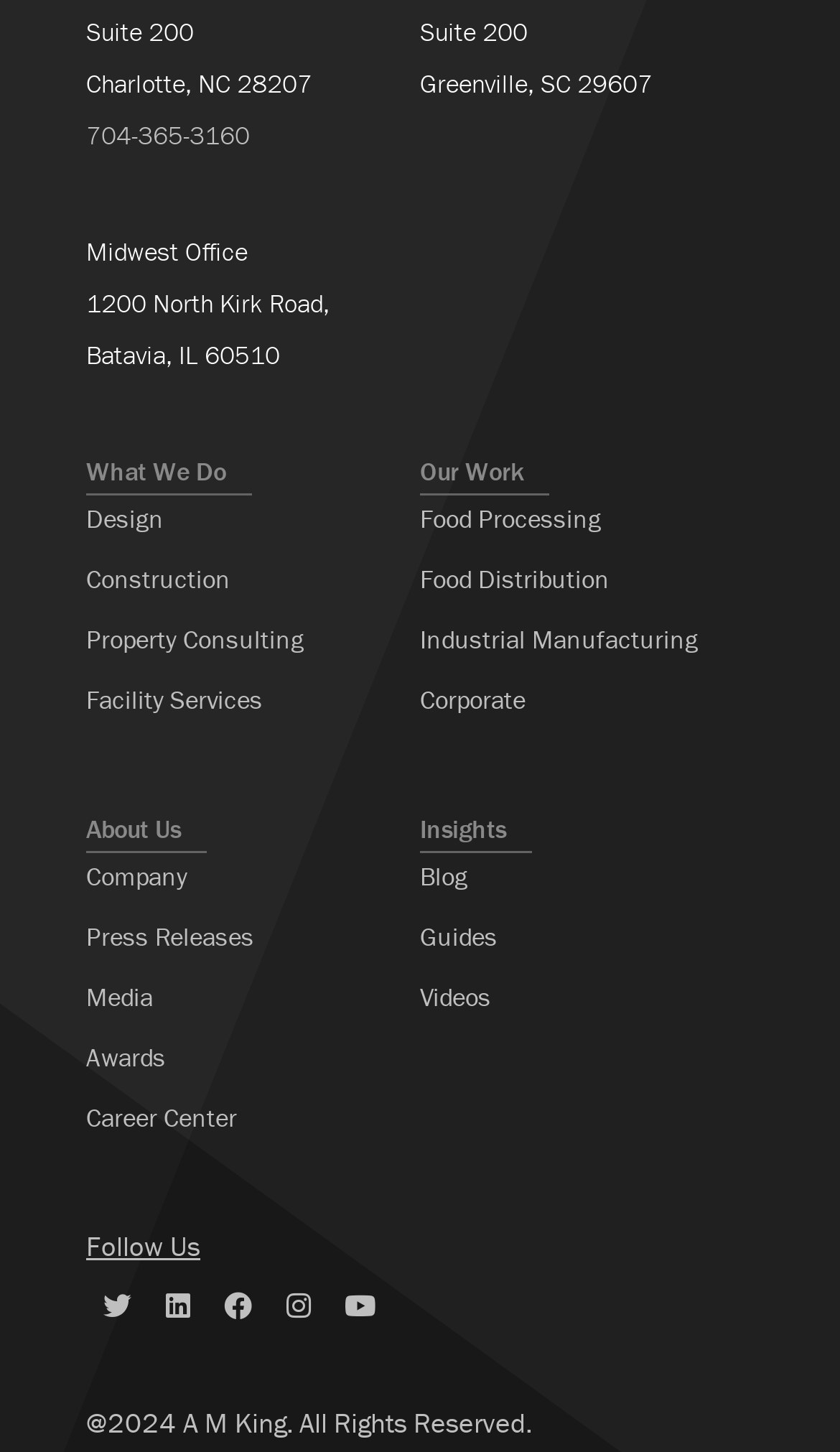Indicate the bounding box coordinates of the element that needs to be clicked to satisfy the following instruction: "Explore Facility Services". The coordinates should be four float numbers between 0 and 1, i.e., [left, top, right, bottom].

[0.103, 0.471, 0.313, 0.493]